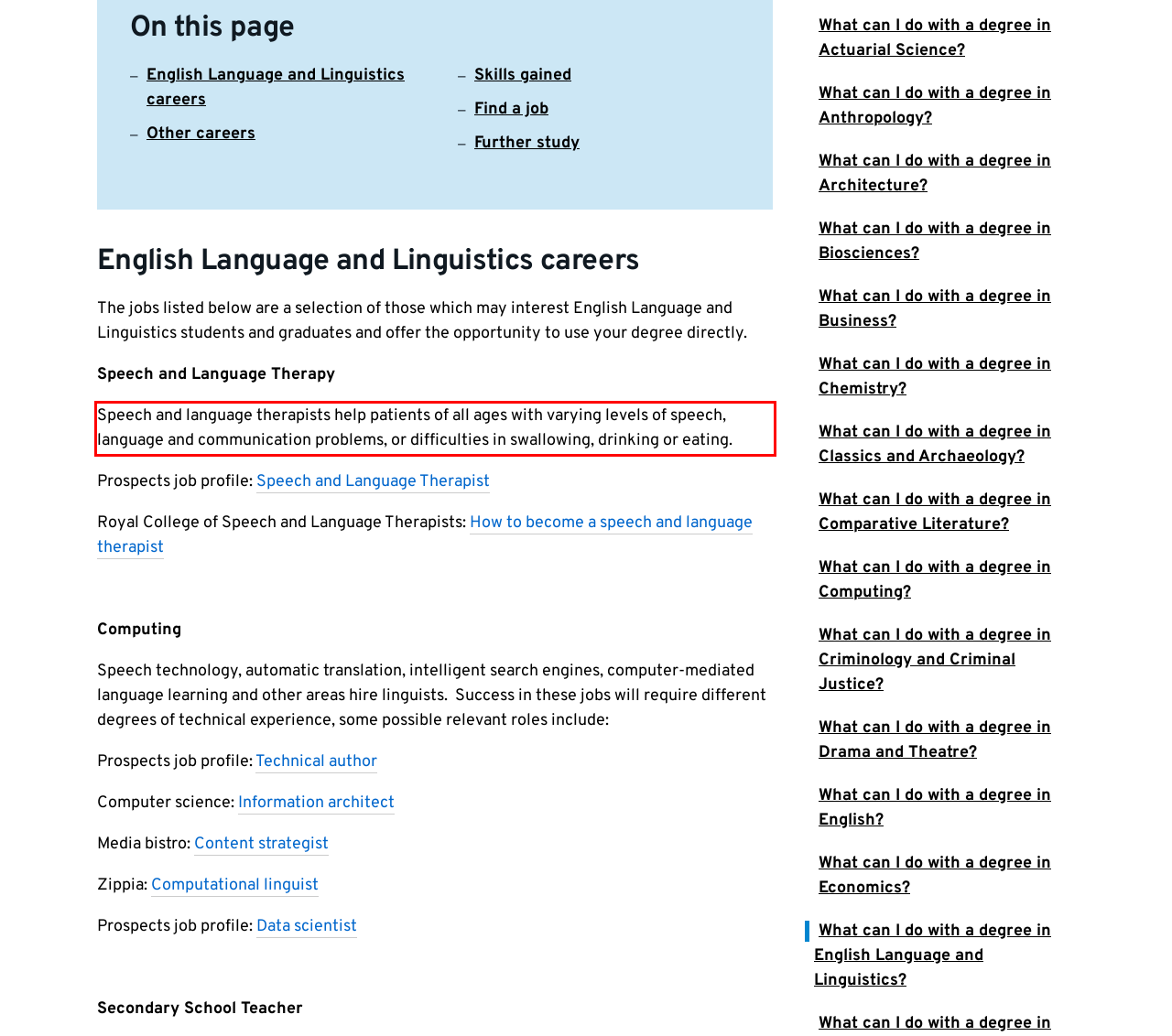Within the screenshot of a webpage, identify the red bounding box and perform OCR to capture the text content it contains.

Speech and language therapists help patients of all ages with varying levels of speech, language and communication problems, or difficulties in swallowing, drinking or eating.